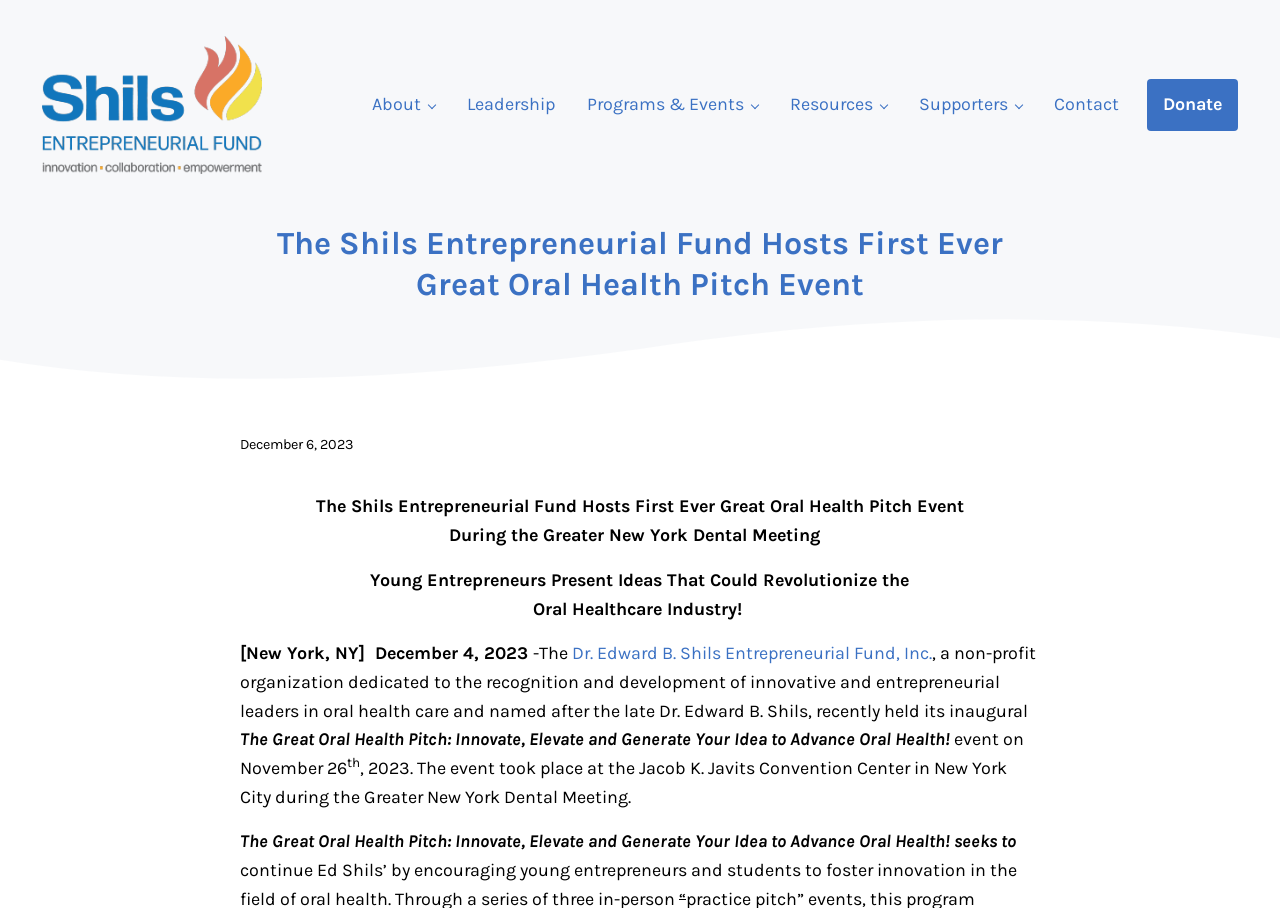Locate the bounding box coordinates of the element's region that should be clicked to carry out the following instruction: "Click on 'business' link". The coordinates need to be four float numbers between 0 and 1, i.e., [left, top, right, bottom].

None